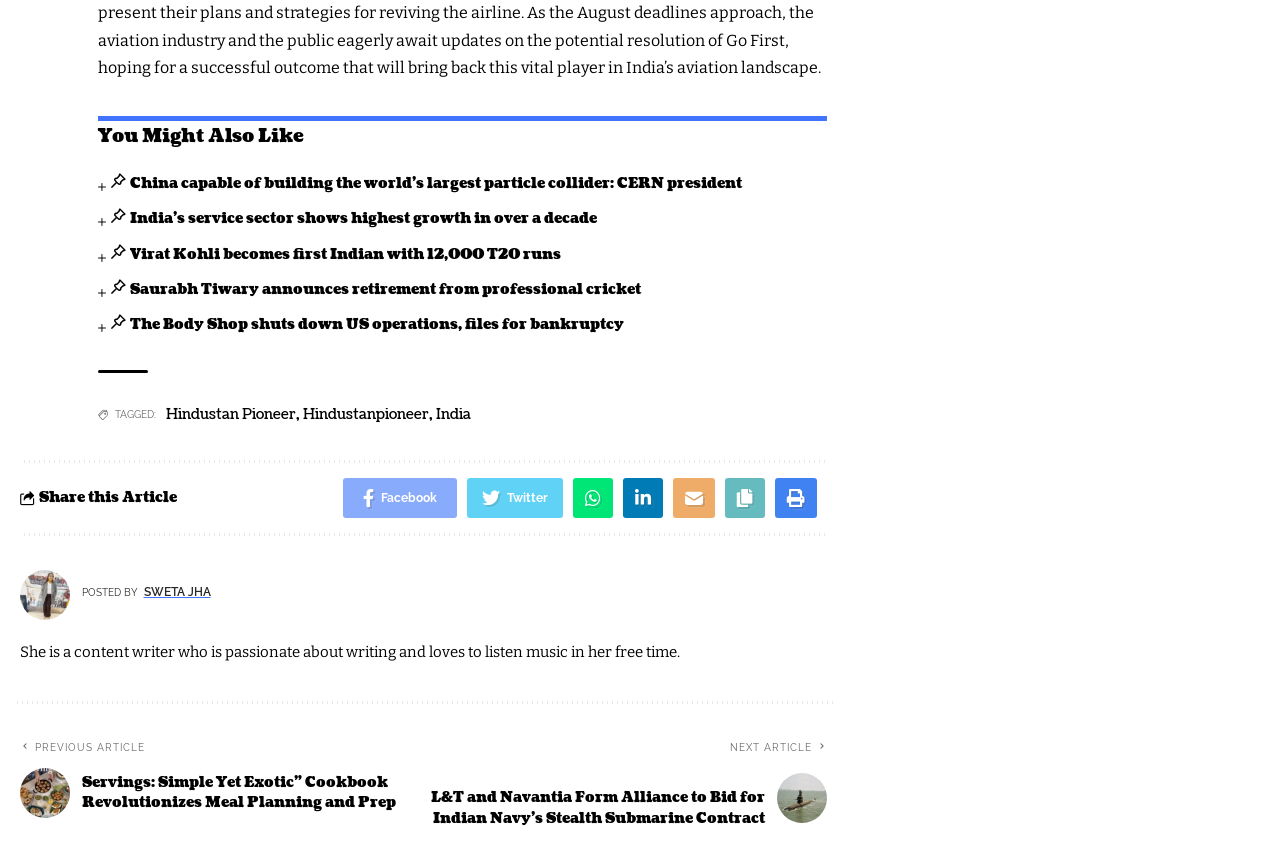Kindly provide the bounding box coordinates of the section you need to click on to fulfill the given instruction: "Click on the link to read about China building the world’s largest particle collider".

[0.087, 0.207, 0.579, 0.229]